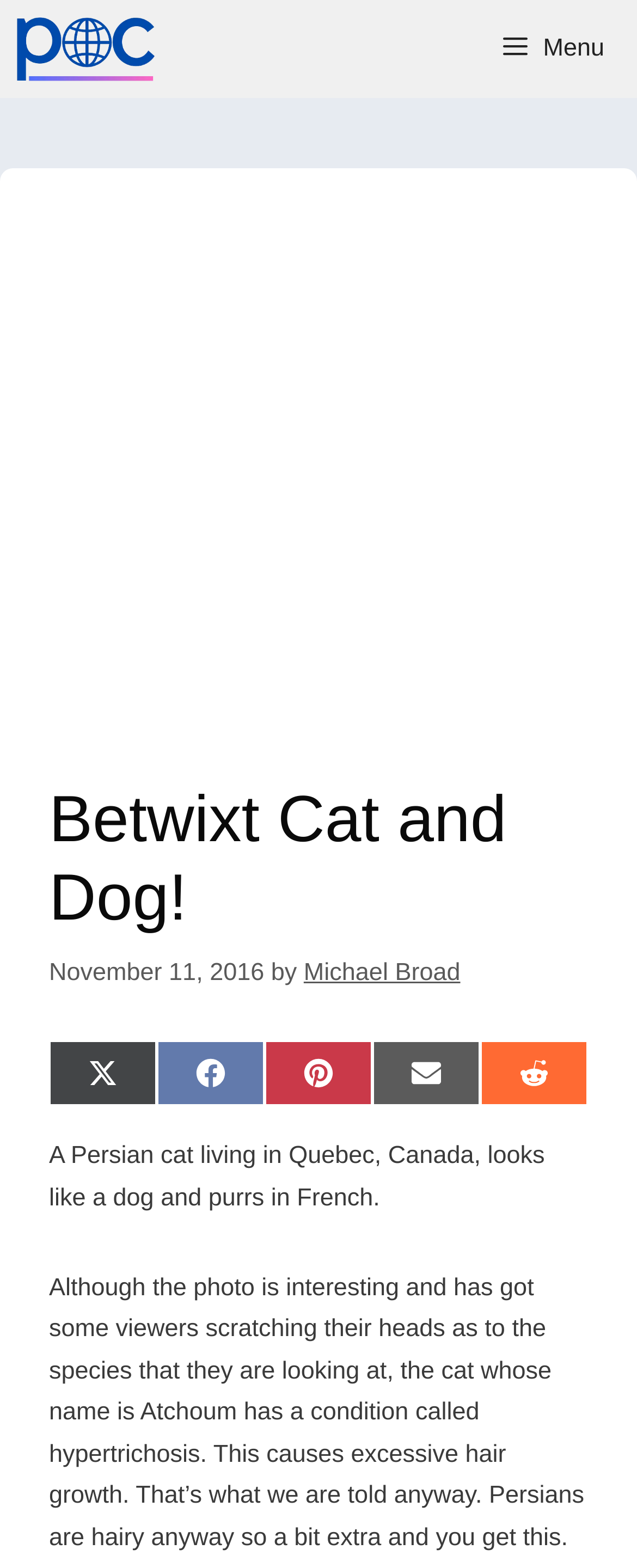Can you determine the main header of this webpage?

Betwixt Cat and Dog!